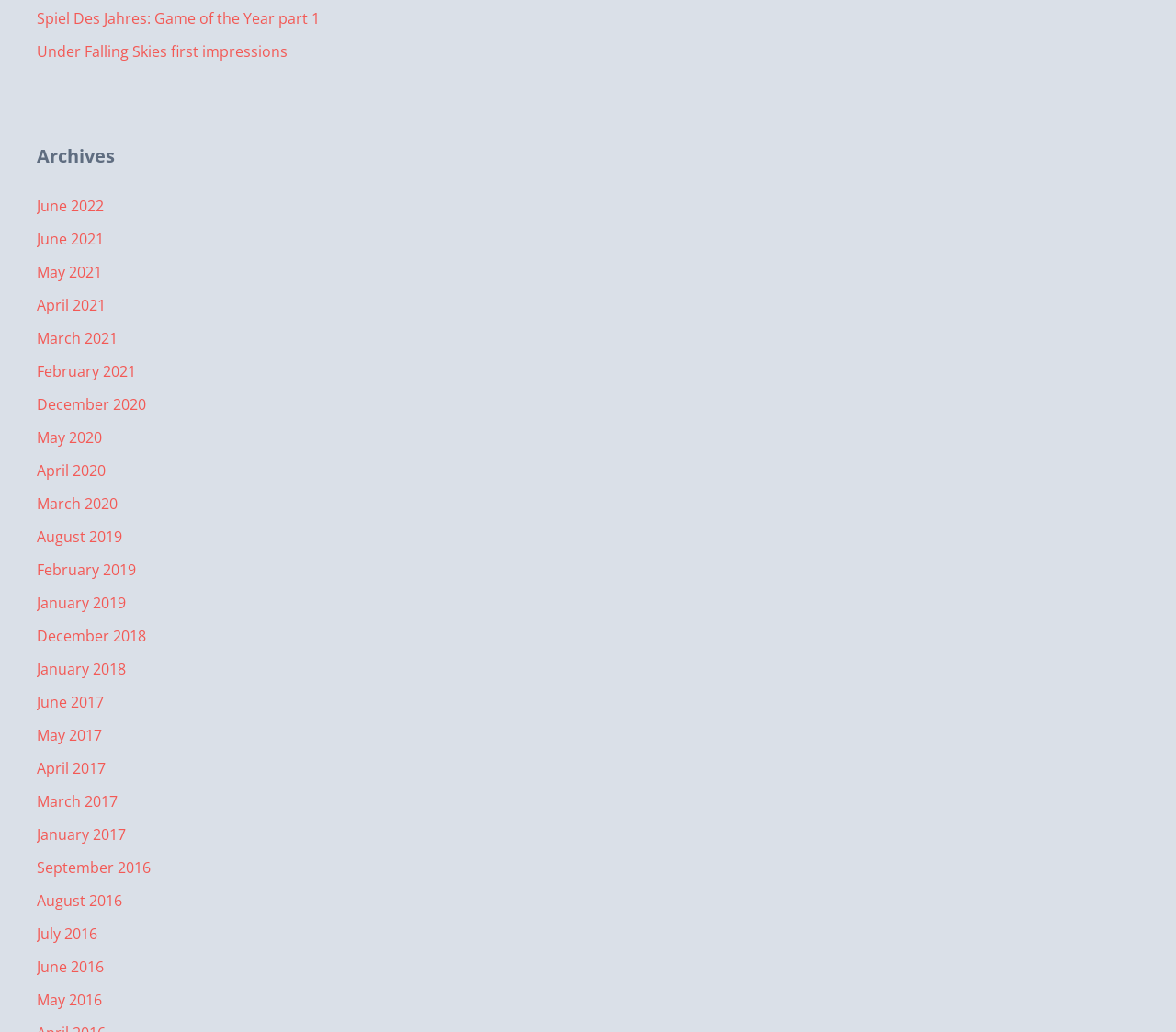Bounding box coordinates must be specified in the format (top-left x, top-left y, bottom-right x, bottom-right y). All values should be floating point numbers between 0 and 1. What are the bounding box coordinates of the UI element described as: May 2020

[0.031, 0.414, 0.087, 0.433]